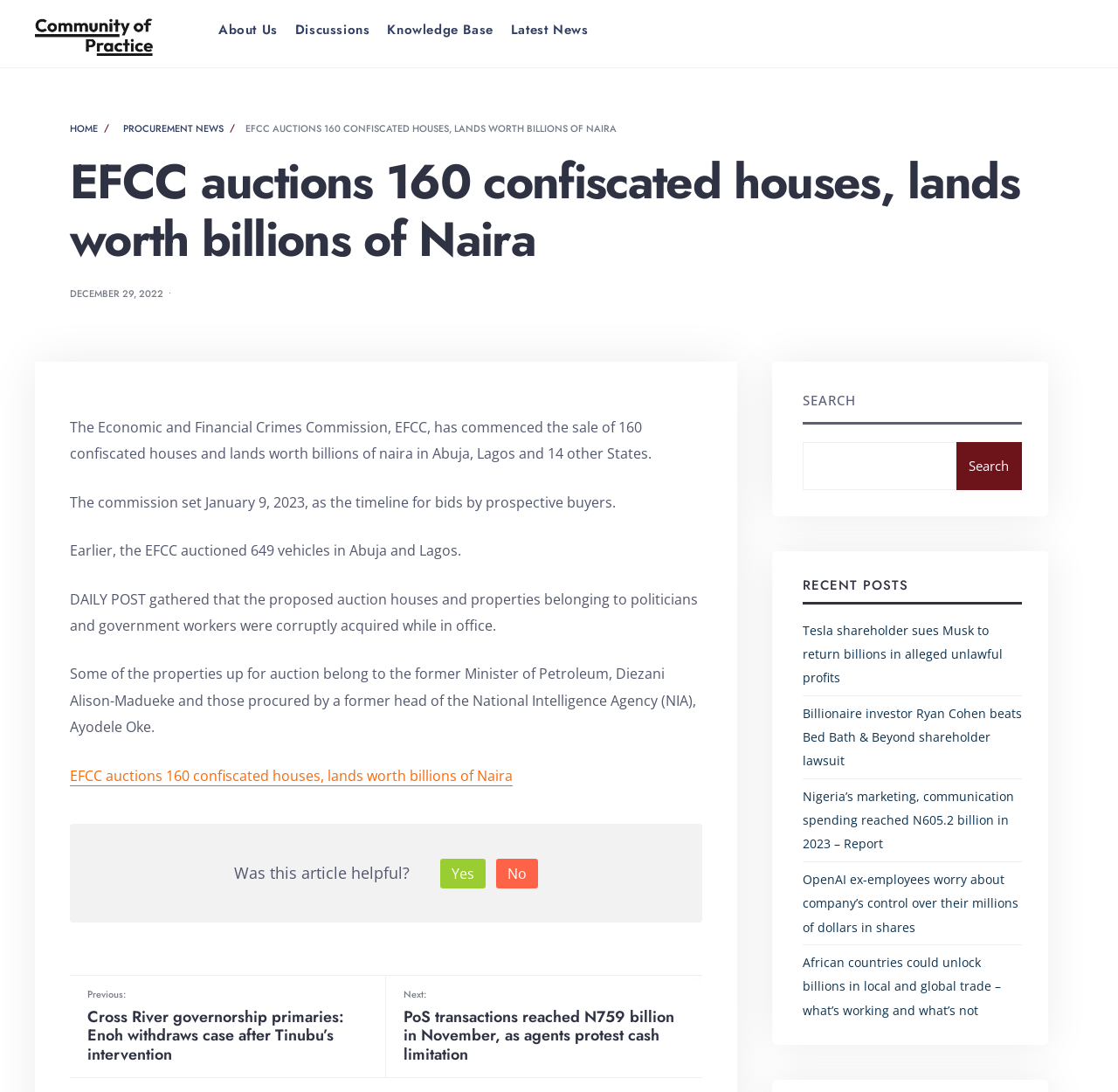Please find and report the bounding box coordinates of the element to click in order to perform the following action: "Search for something". The coordinates should be expressed as four float numbers between 0 and 1, in the format [left, top, right, bottom].

[0.718, 0.404, 0.914, 0.448]